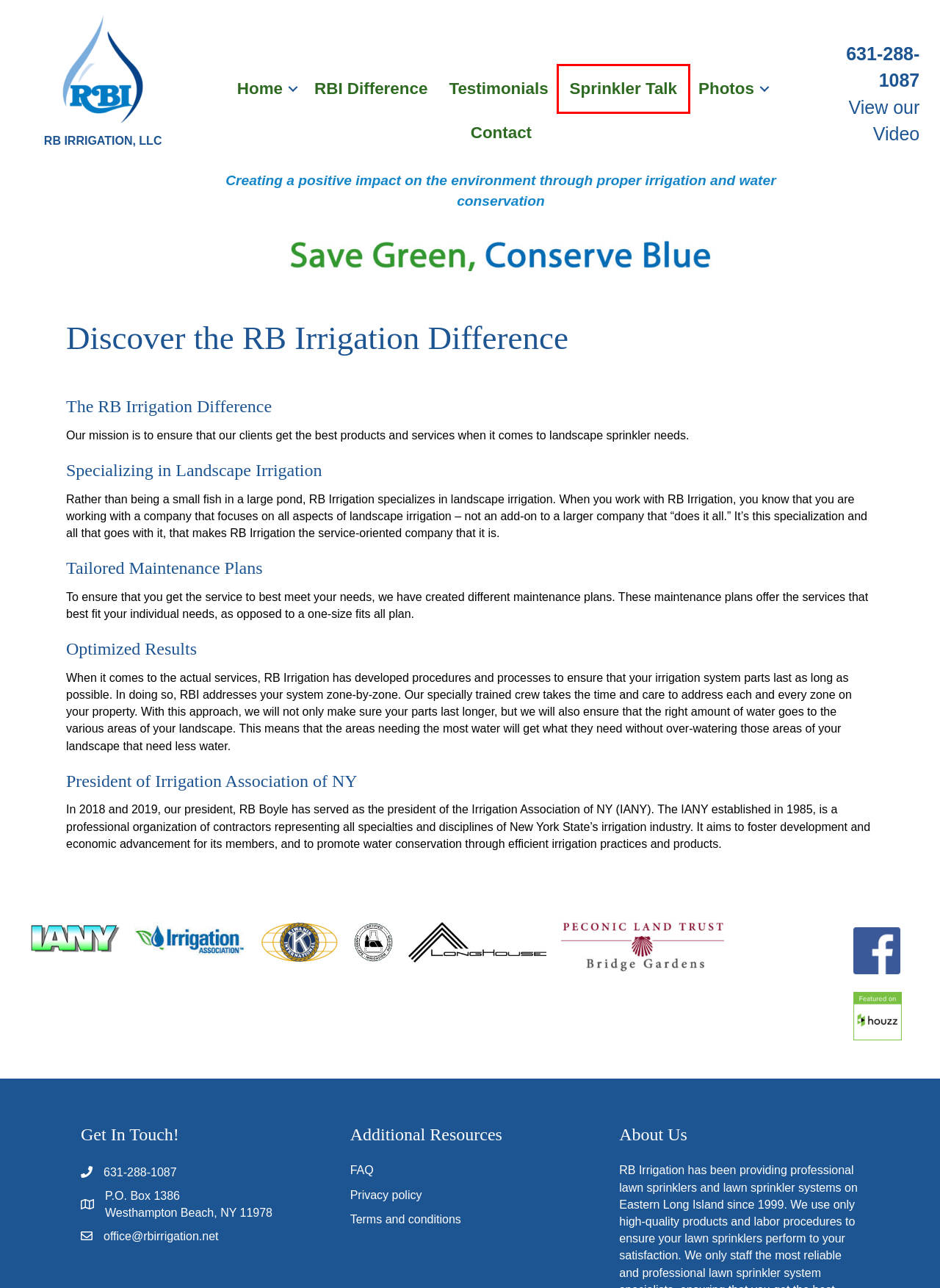A screenshot of a webpage is given, featuring a red bounding box around a UI element. Please choose the webpage description that best aligns with the new webpage after clicking the element in the bounding box. These are the descriptions:
A. FAQ | Frequently Asked Questions
B. Sprinkler Talk - RB Irrigation
C. RB IRRIGATION, LLC - Project Photos & Reviews - Westhampton Beach, NY US | Houzz
D. Terms and Conditions - RB Irrigation
E. Testimonials - RB Irrigation
F. Photos - RB Irrigation
G. Contact RB Irrigation | Lawn Sprinkler Services | Hamptons
H. Irrigation Sprinkler Systems | Hamptons LI | RB Irrigation

B